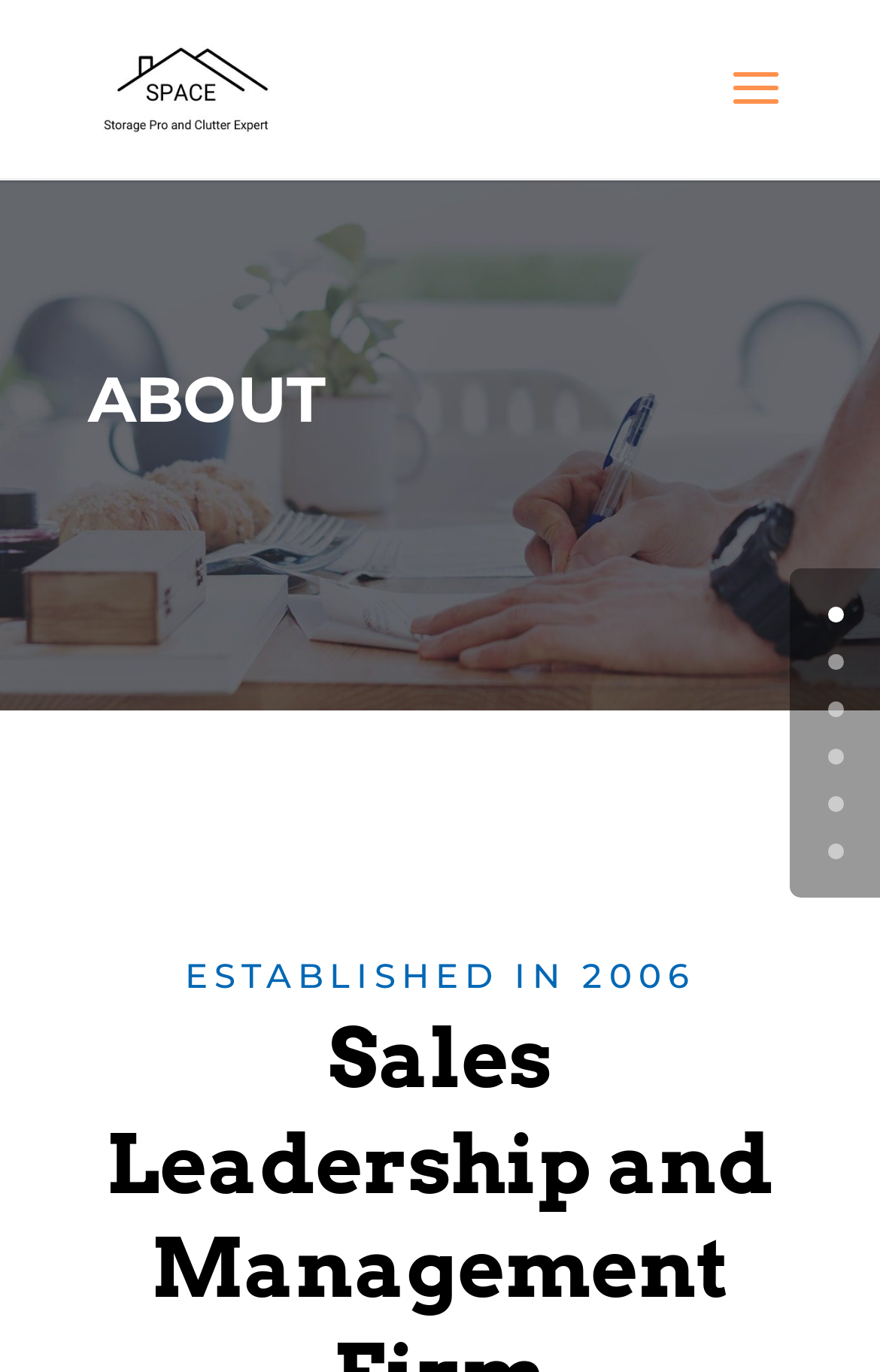Describe in detail what you see on the webpage.

The webpage is about My Hospitality Sales Pro, a CRM platform that utilizes artificial intelligence. At the top left of the page, there is a link labeled "Space" accompanied by an image with the same label. Below this, there is a search bar that spans across the top of the page. 

The main content of the page is divided into two sections. On the left side, there is a heading that reads "ABOUT" in a prominent font. Below this heading, there is a paragraph of text that mentions the company's establishment in 2006. 

On the right side of the page, there are six links arranged vertically, labeled from "0" to "5". These links are positioned near the bottom right corner of the page.